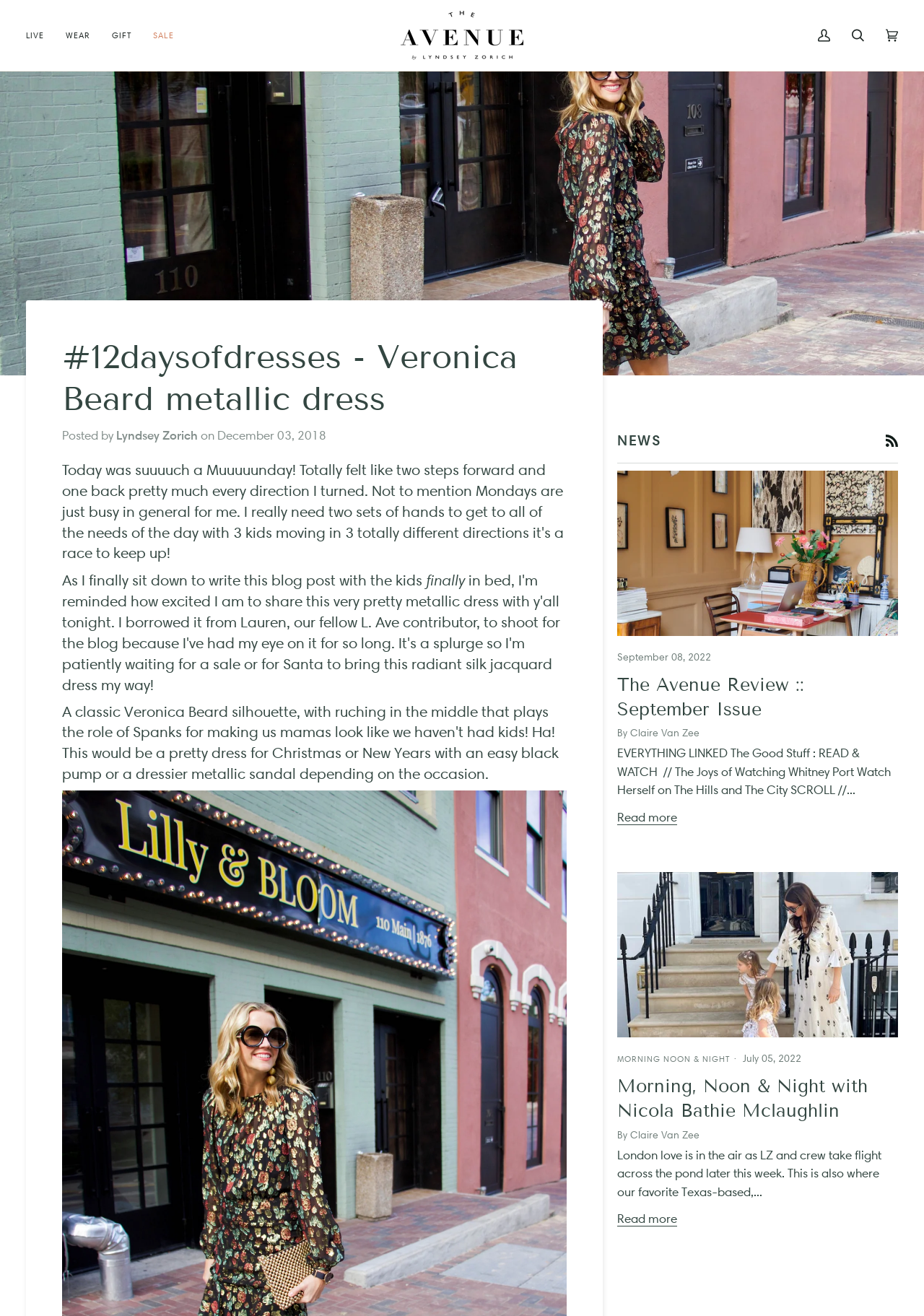Could you indicate the bounding box coordinates of the region to click in order to complete this instruction: "Search for something".

[0.91, 0.0, 0.947, 0.054]